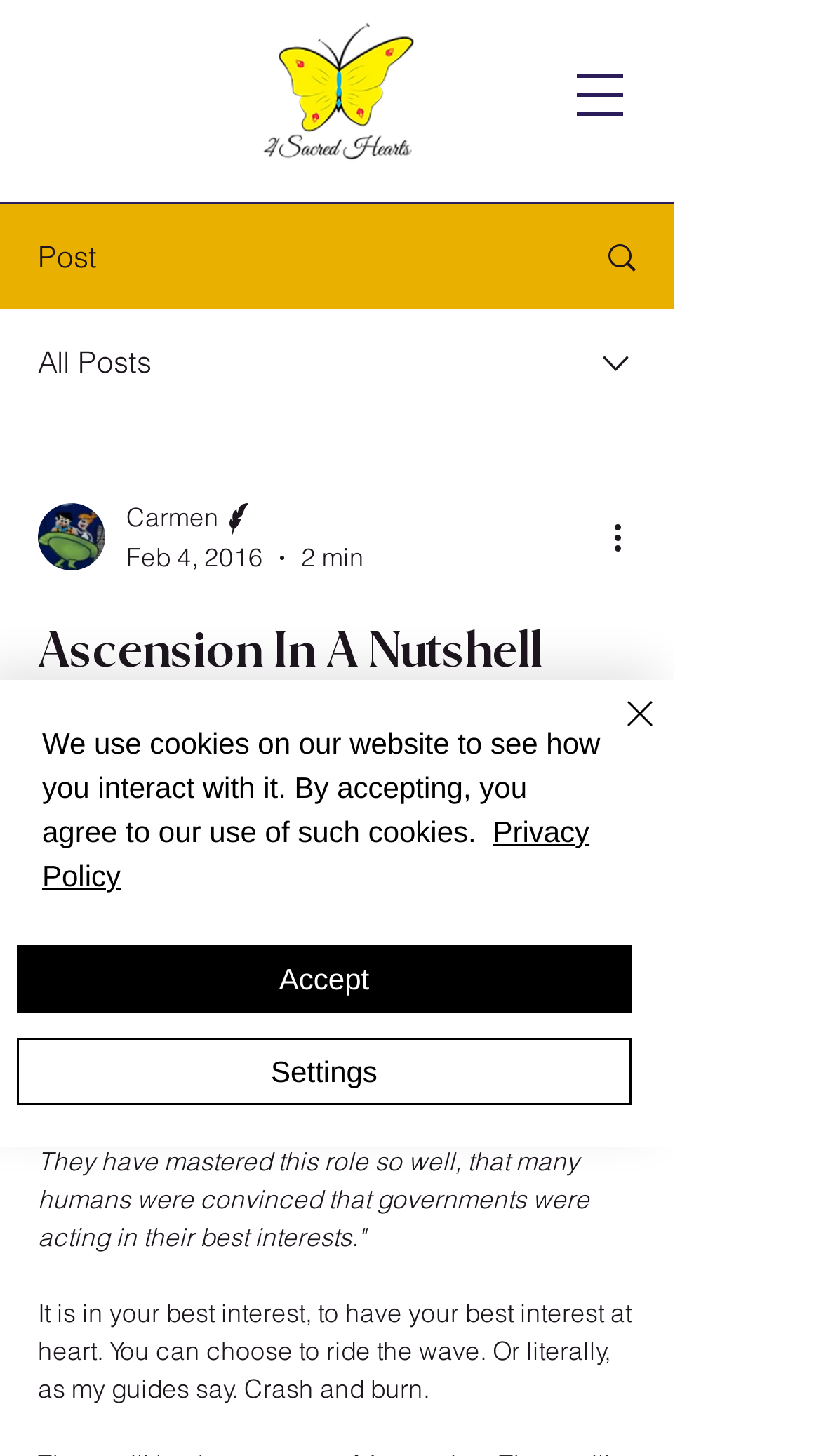How many minutes does it take to read the article?
Craft a detailed and extensive response to the question.

The article takes 2 minutes to read, which is indicated by the generic element '2 min' located below the writer's picture and above the 'More actions' button.